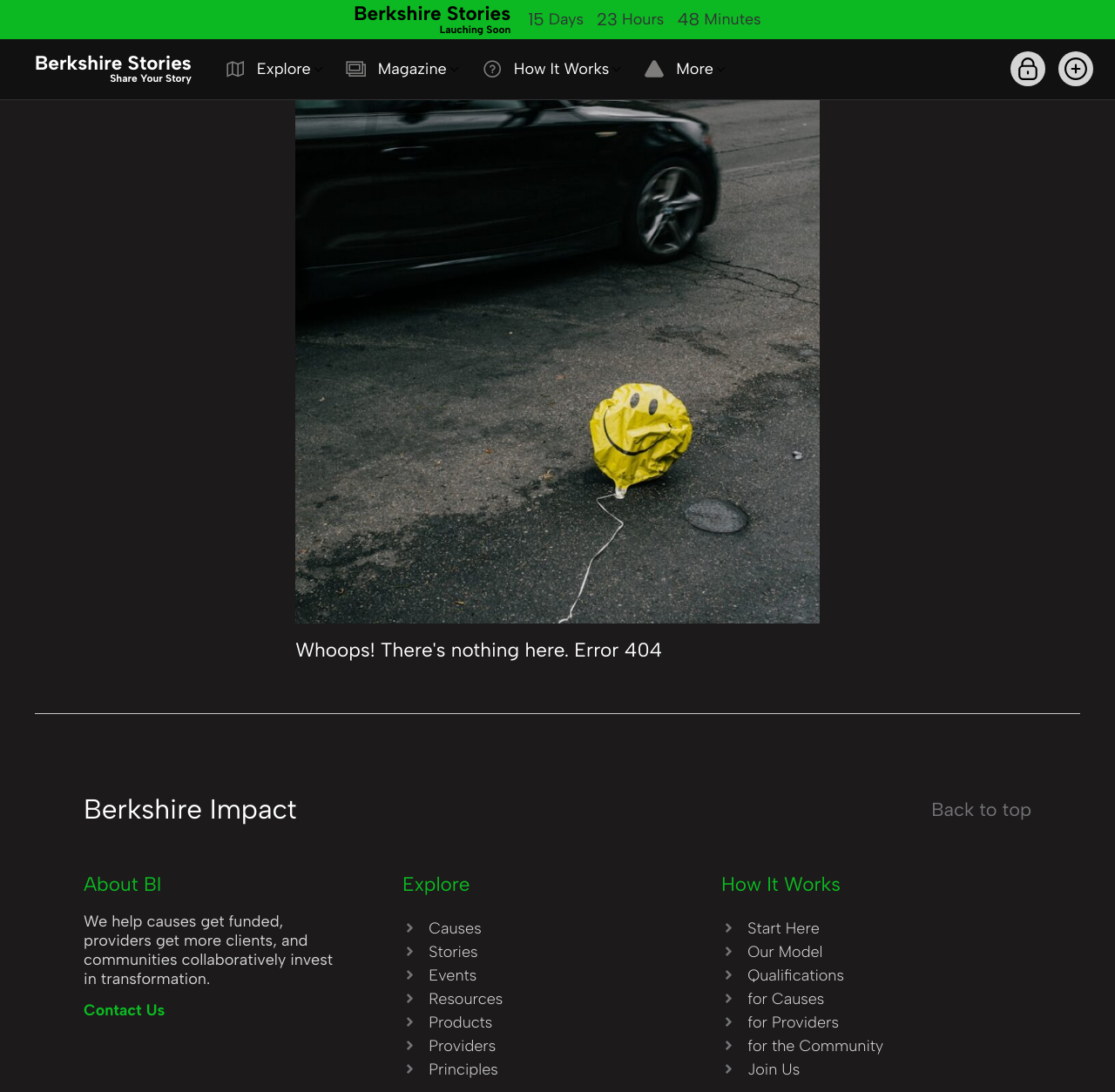Given the description "Berkshire Stories Share Your Story", determine the bounding box of the corresponding UI element.

[0.031, 0.047, 0.172, 0.077]